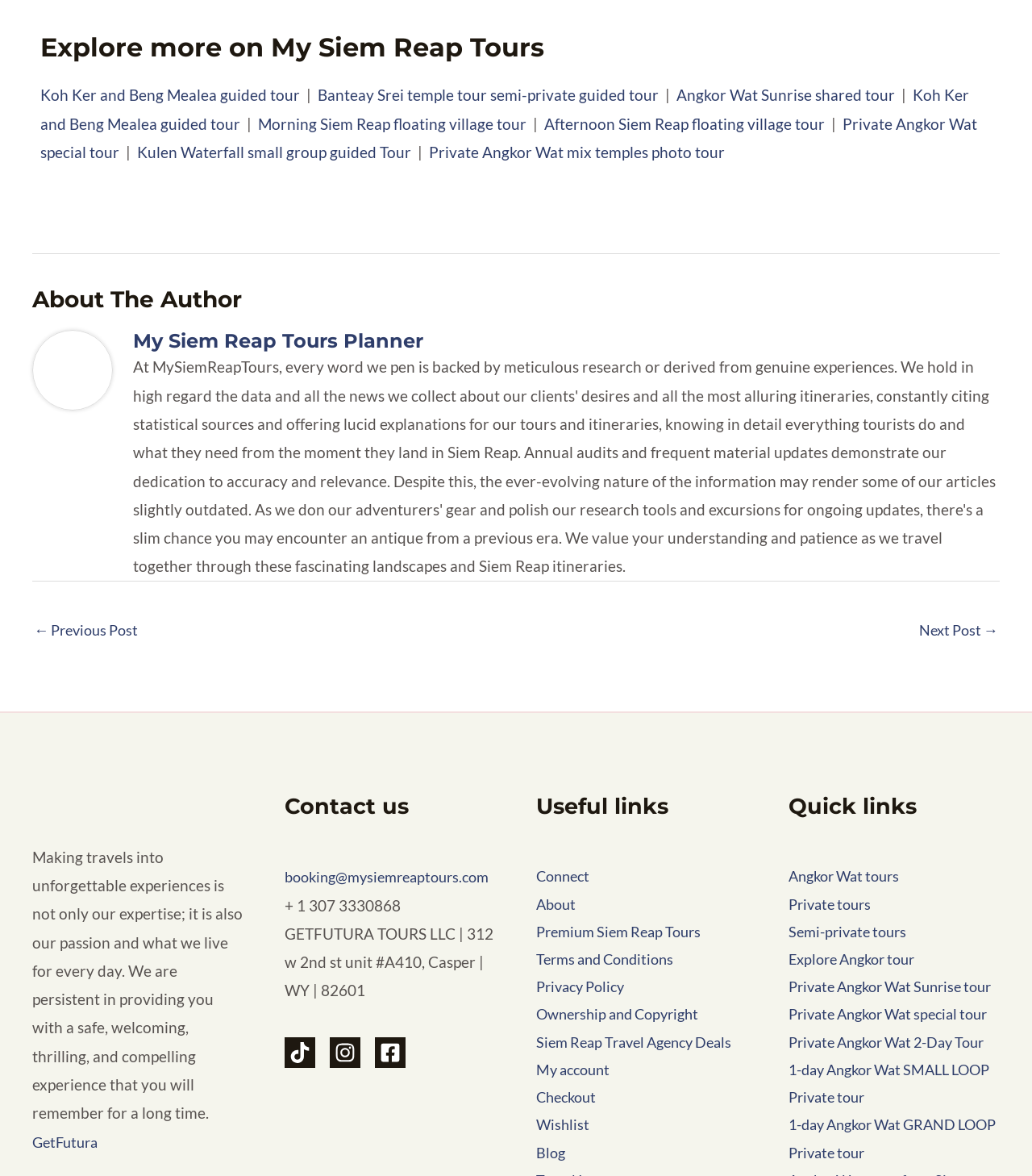Given the following UI element description: "Premium Siem Reap Tours", find the bounding box coordinates in the webpage screenshot.

[0.52, 0.786, 0.691, 0.802]